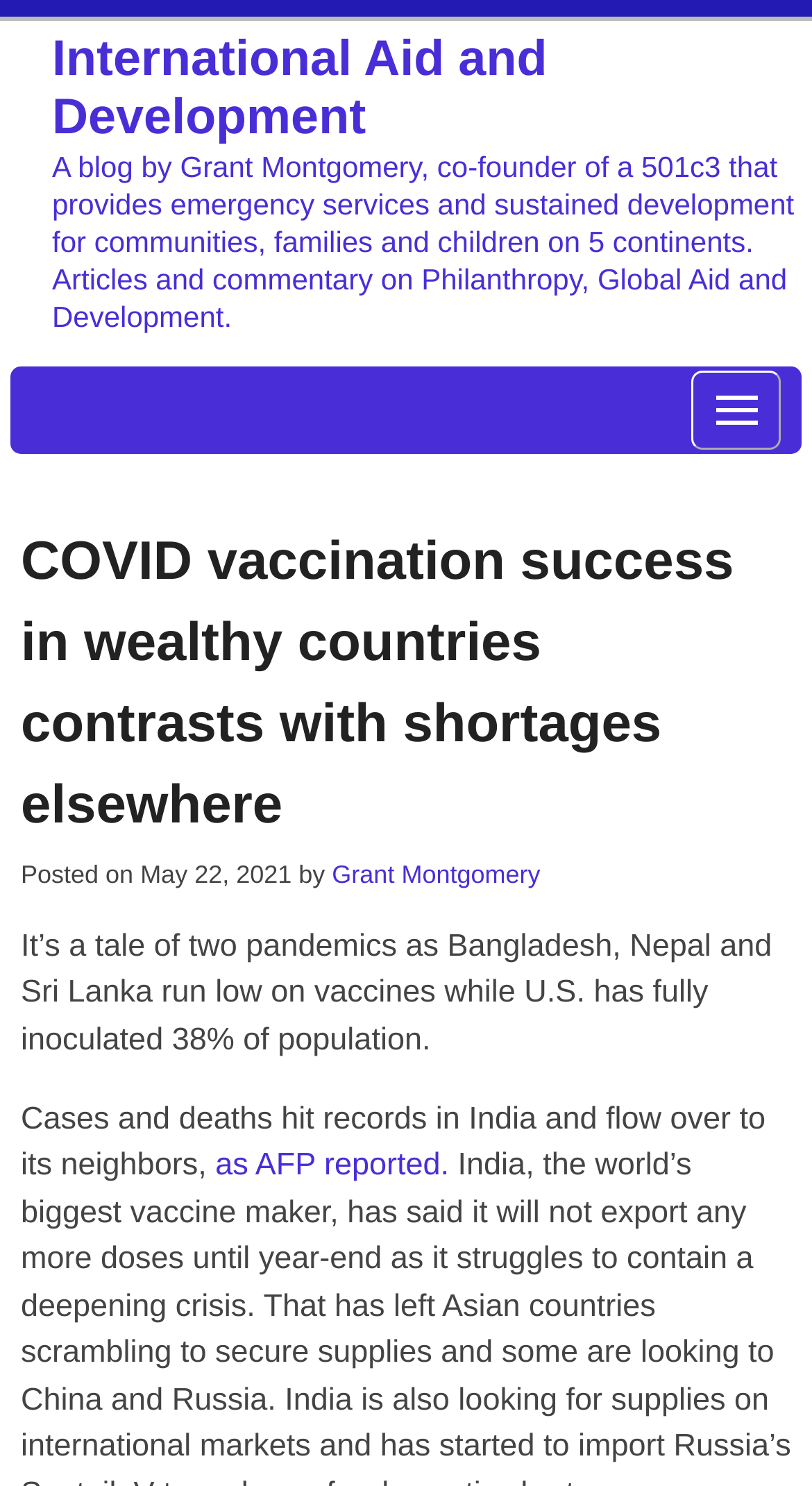What is the date of the blog post?
Please craft a detailed and exhaustive response to the question.

I found the answer by looking at the text 'Posted on' followed by a time element with the date 'May 22, 2021' which indicates the date of the blog post.